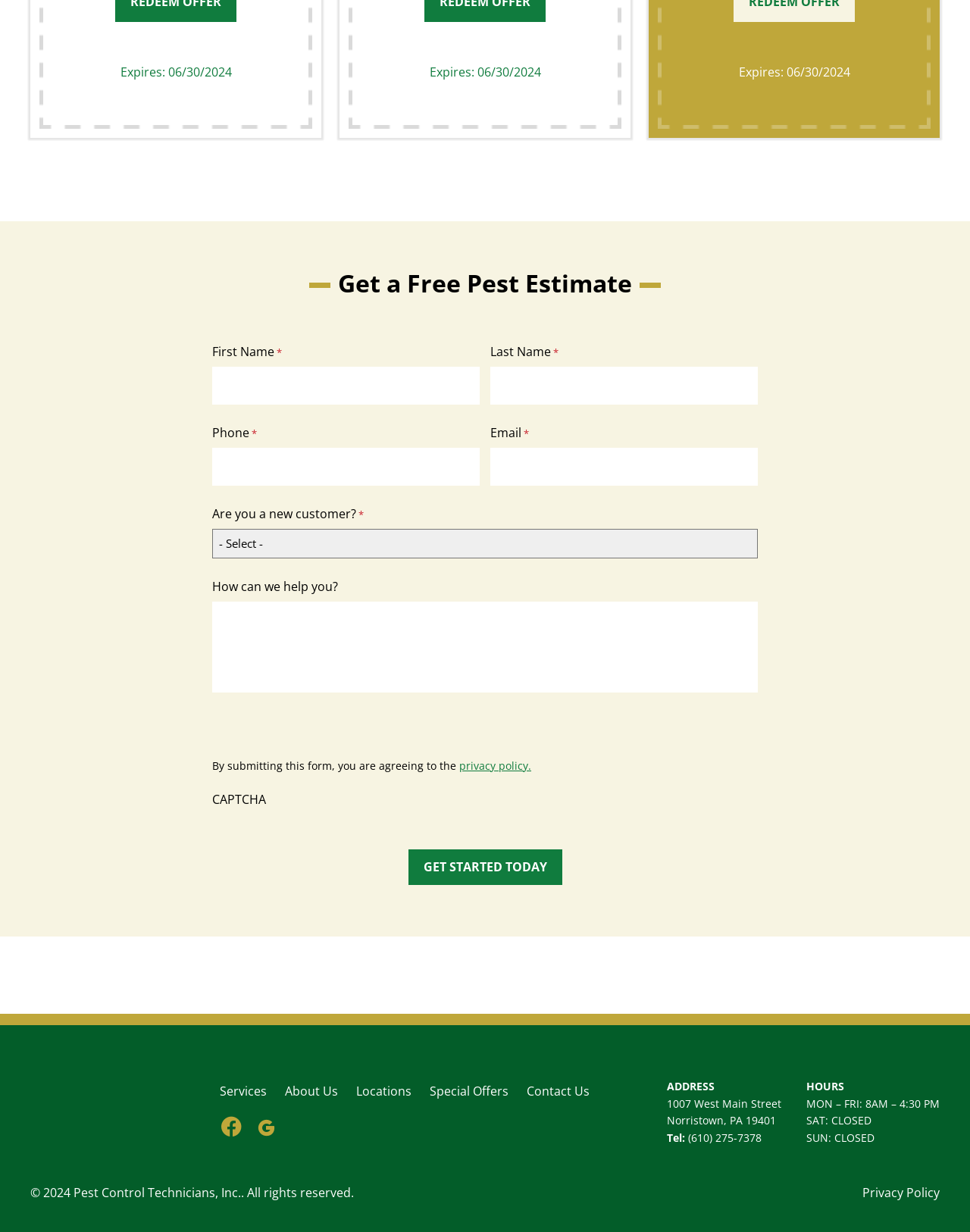Given the webpage screenshot and the description, determine the bounding box coordinates (top-left x, top-left y, bottom-right x, bottom-right y) that define the location of the UI element matching this description: alt="PCT Bug Free"

[0.031, 0.896, 0.121, 0.909]